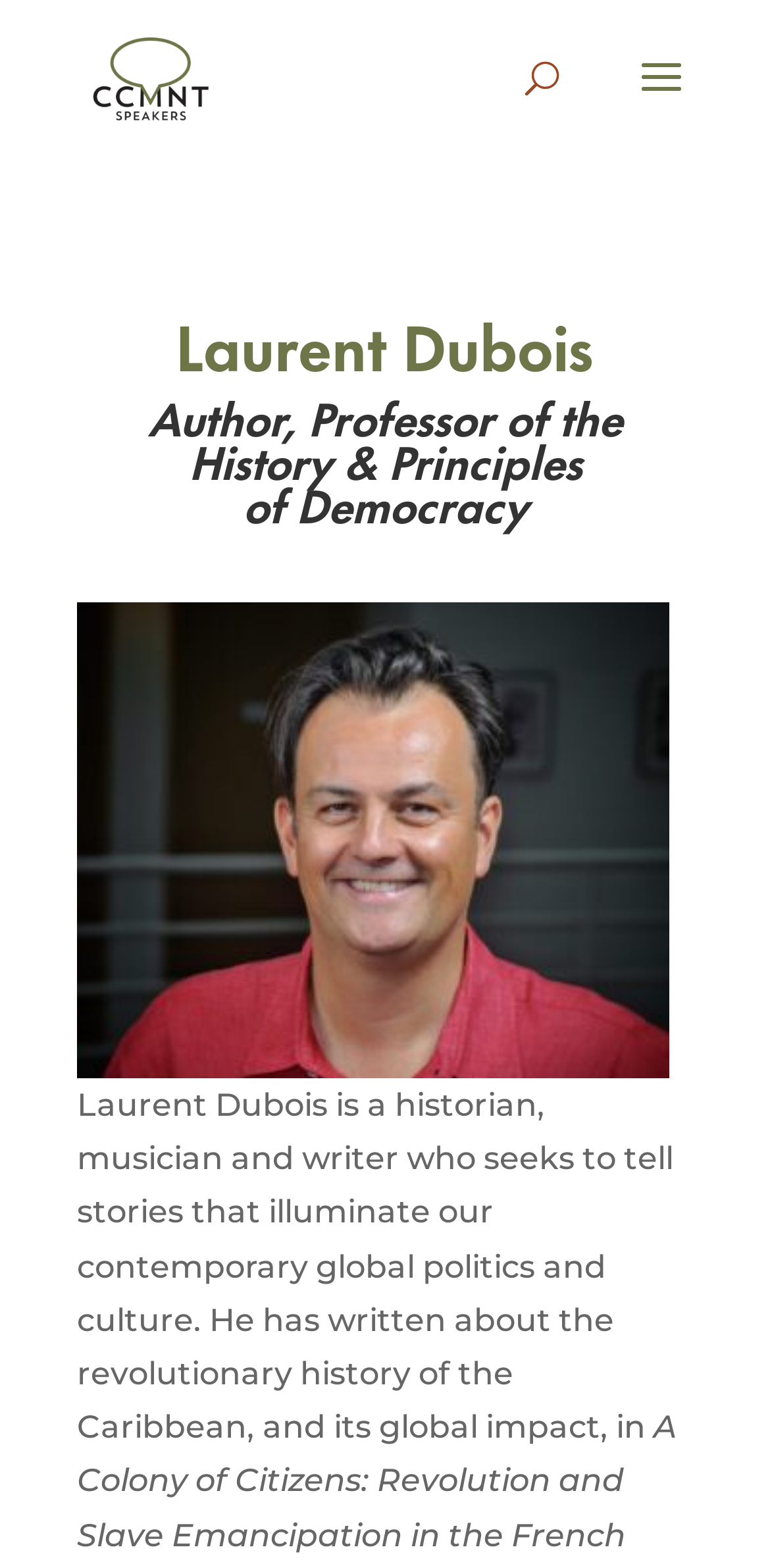Given the description "alt="CCMNT Speakers"", determine the bounding box of the corresponding UI element.

[0.11, 0.037, 0.283, 0.061]